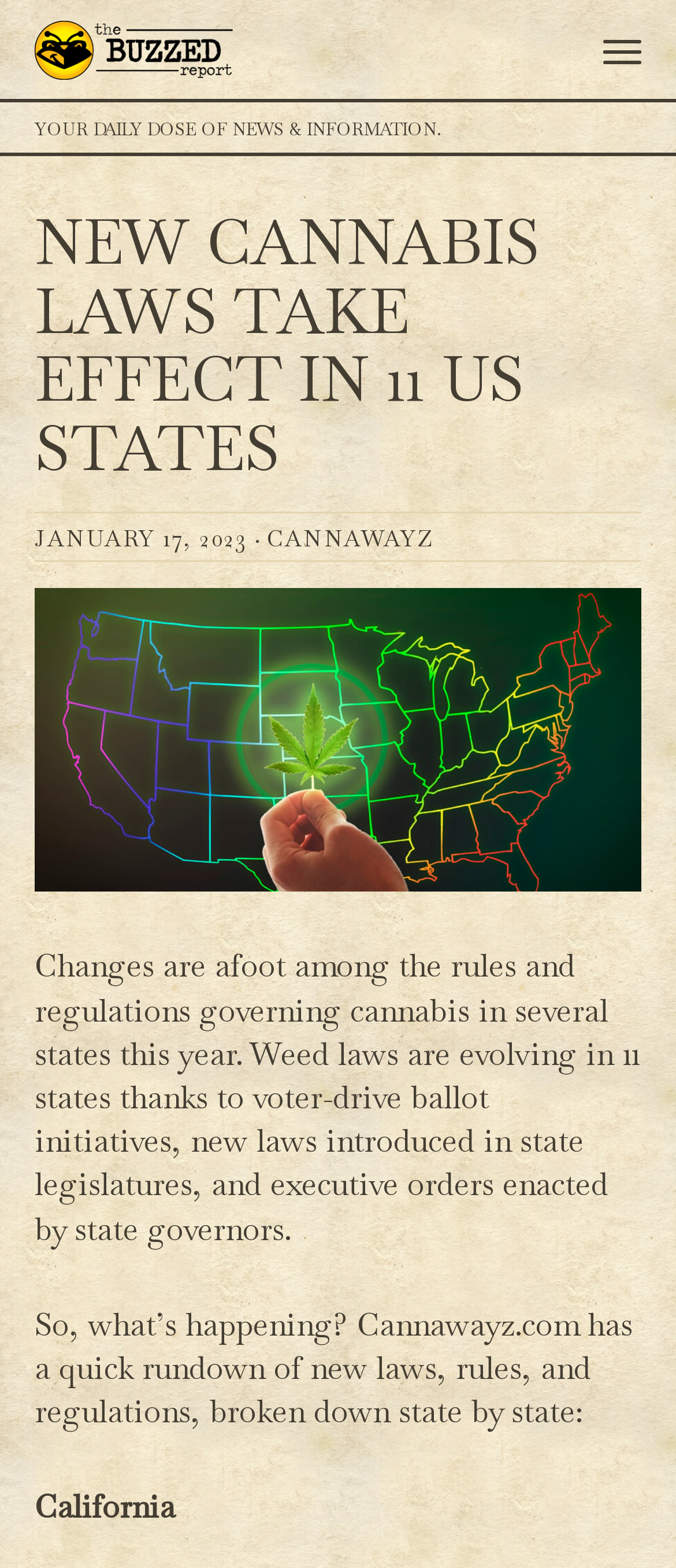What is the name of the website or publication?
Give a single word or phrase as your answer by examining the image.

The Buzzed Report